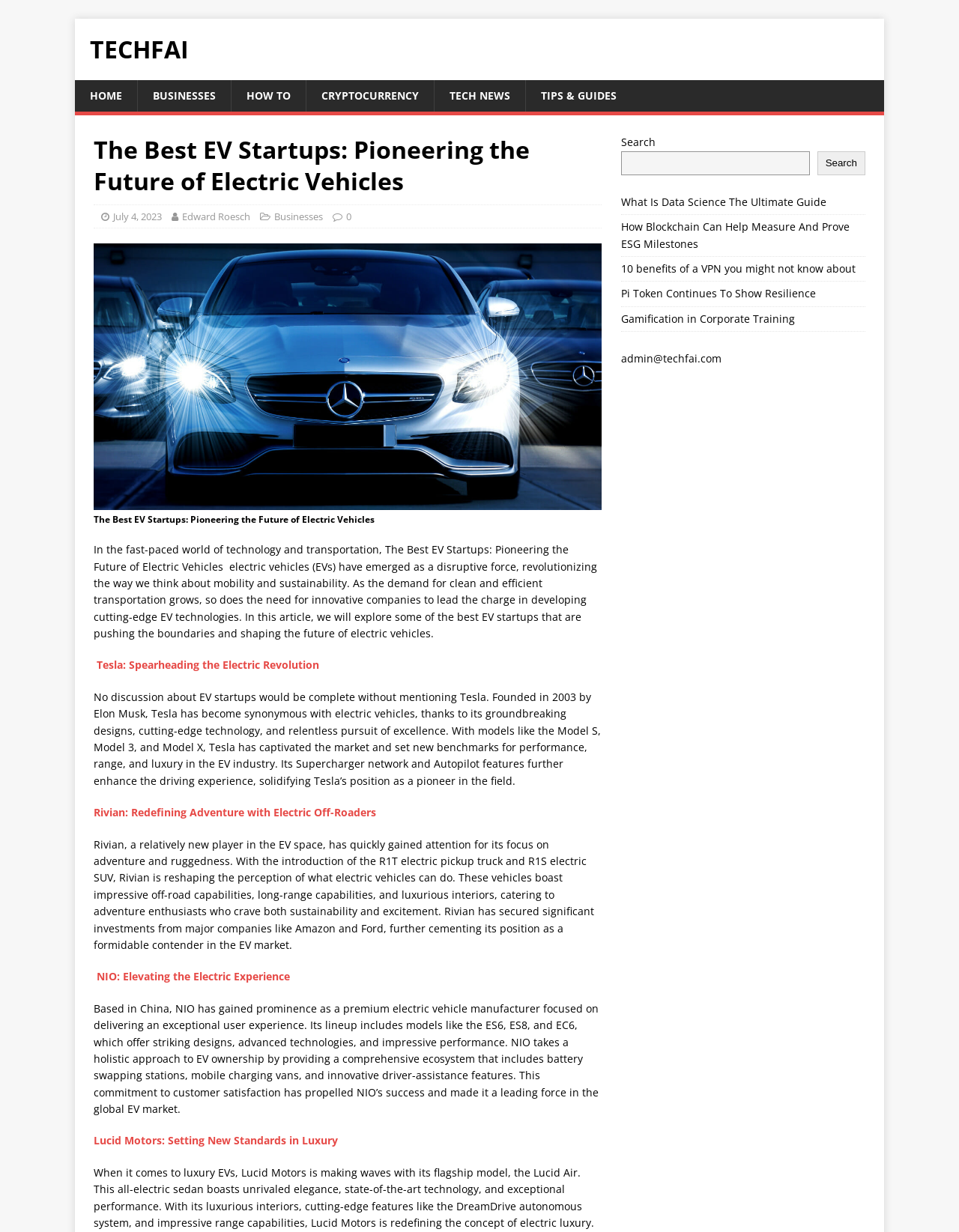Provide a thorough description of the webpage's content and layout.

The webpage is about "The Best EV Startups: Pioneering the Future of Electric Vehicles" and appears to be an article or blog post. At the top, there is a navigation menu with links to "HOME", "BUSINESSES", "HOW TO", "CRYPTOCURRENCY", "TECH NEWS", and "TIPS & GUIDES". Below the navigation menu, there is a header section with the title "The Best EV Startups: Pioneering the Future of Electric Vehicles" and a figure with an image related to electric vehicles.

The main content of the webpage is divided into sections, each highlighting a different EV startup company. The first section is about Tesla, followed by sections about Rivian, NIO, and Lucid Motors. Each section includes a link to the company's name and a brief description of the company's focus and achievements in the electric vehicle industry.

To the right of the main content, there is a complementary section with a search bar and several links to other articles or blog posts, including "What Is Data Science The Ultimate Guide", "How Blockchain Can Help Measure And Prove ESG Milestones", and "10 benefits of a VPN you might not know about". There is also a link to an email address, "admin@techfai.com", at the bottom of this section.

Overall, the webpage appears to be a well-structured article or blog post about electric vehicle startups, with a clear navigation menu, a prominent header section, and a main content area divided into sections about different companies.